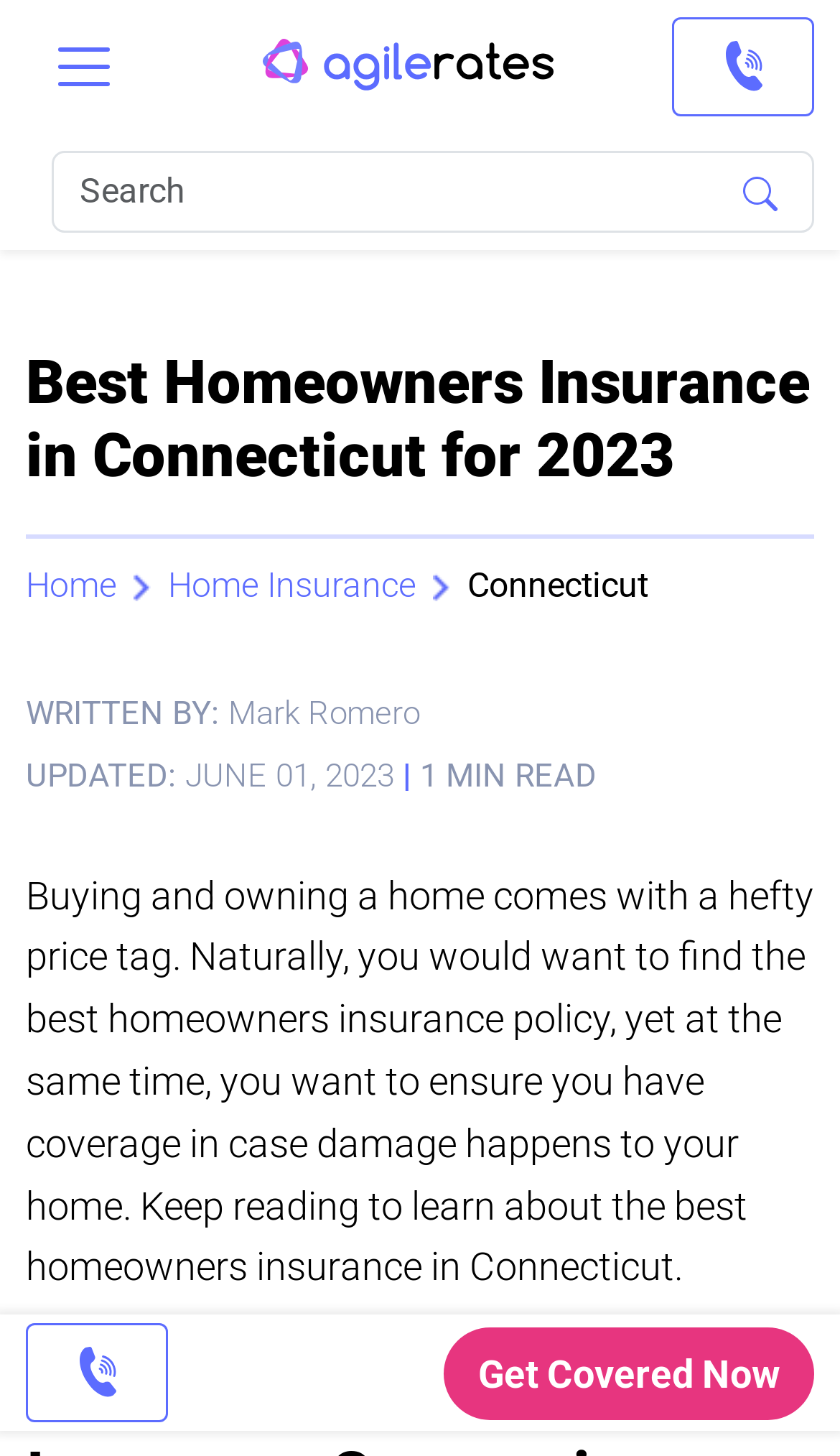Pinpoint the bounding box coordinates of the area that should be clicked to complete the following instruction: "Get Covered Now". The coordinates must be given as four float numbers between 0 and 1, i.e., [left, top, right, bottom].

[0.528, 0.911, 0.969, 0.975]